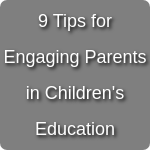What is the purpose of the image?
Please provide a full and detailed response to the question.

The image serves as an introduction to content aiming to provide actionable insights for educators and parents alike, promoting a communal approach to enhancing educational outcomes for children.